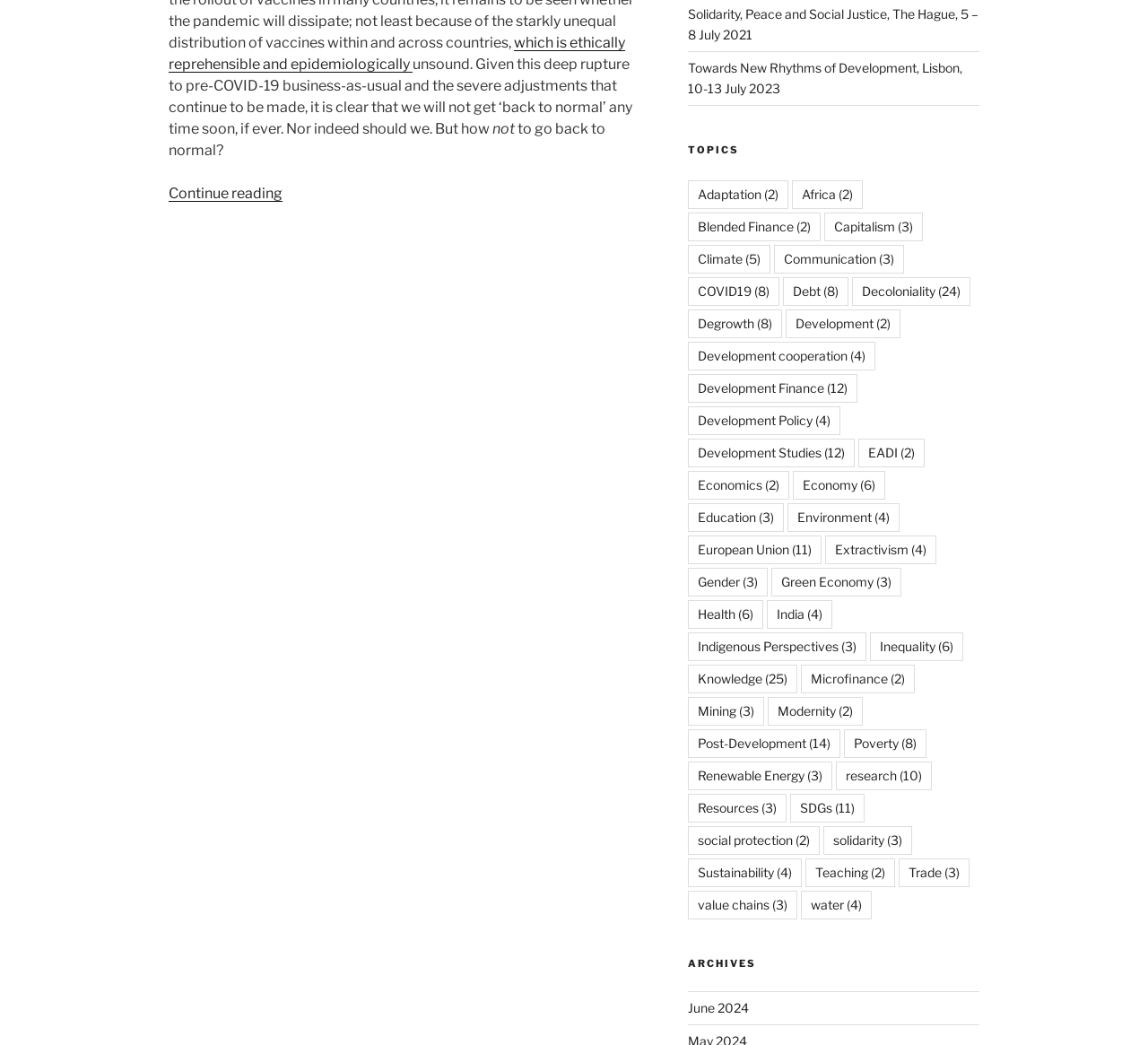From the screenshot, find the bounding box of the UI element matching this description: "Extractivism (4)". Supply the bounding box coordinates in the form [left, top, right, bottom], each a float between 0 and 1.

[0.718, 0.513, 0.815, 0.54]